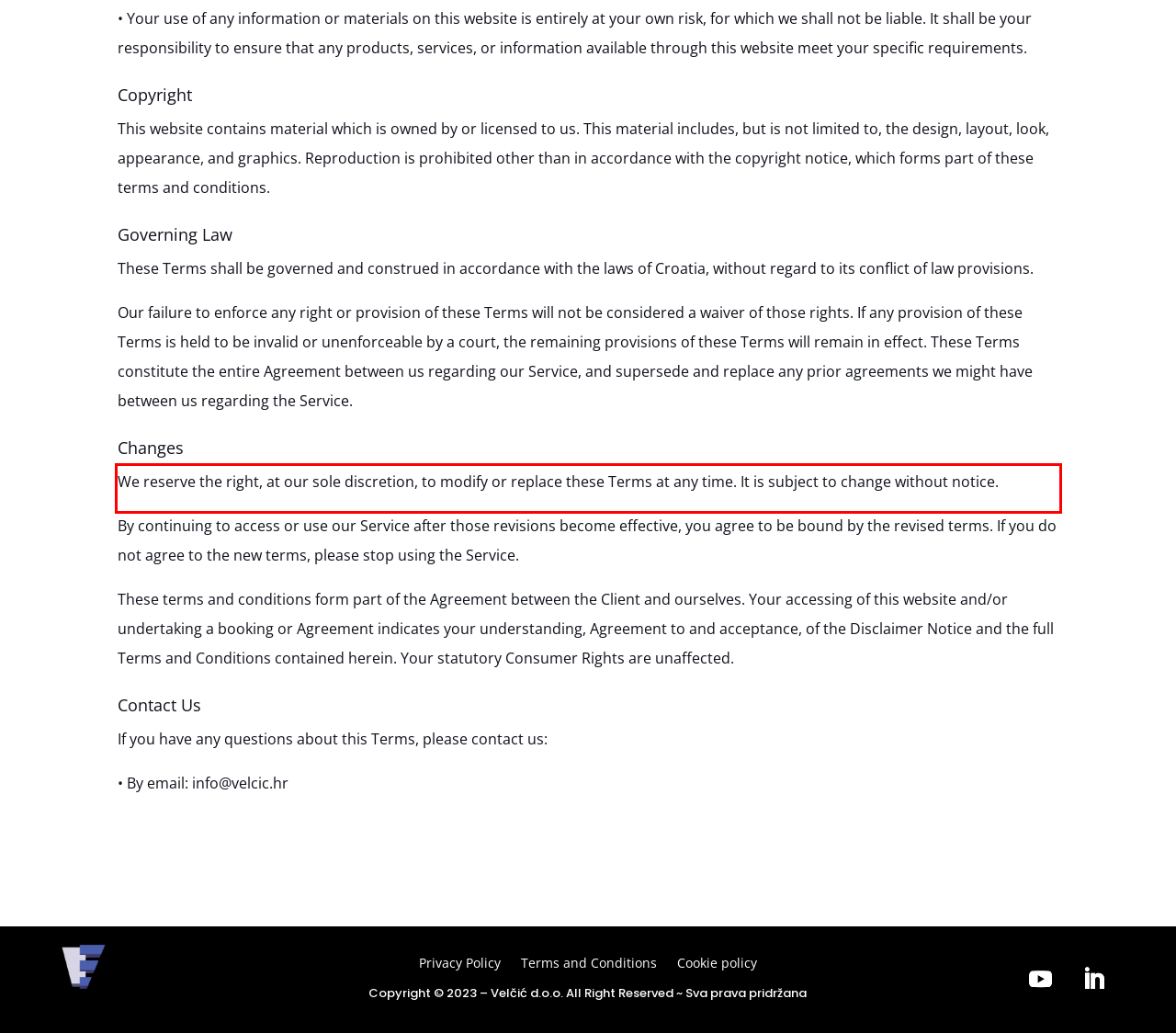Look at the provided screenshot of the webpage and perform OCR on the text within the red bounding box.

We reserve the right, at our sole discretion, to modify or replace these Terms at any time. It is subject to change without notice.